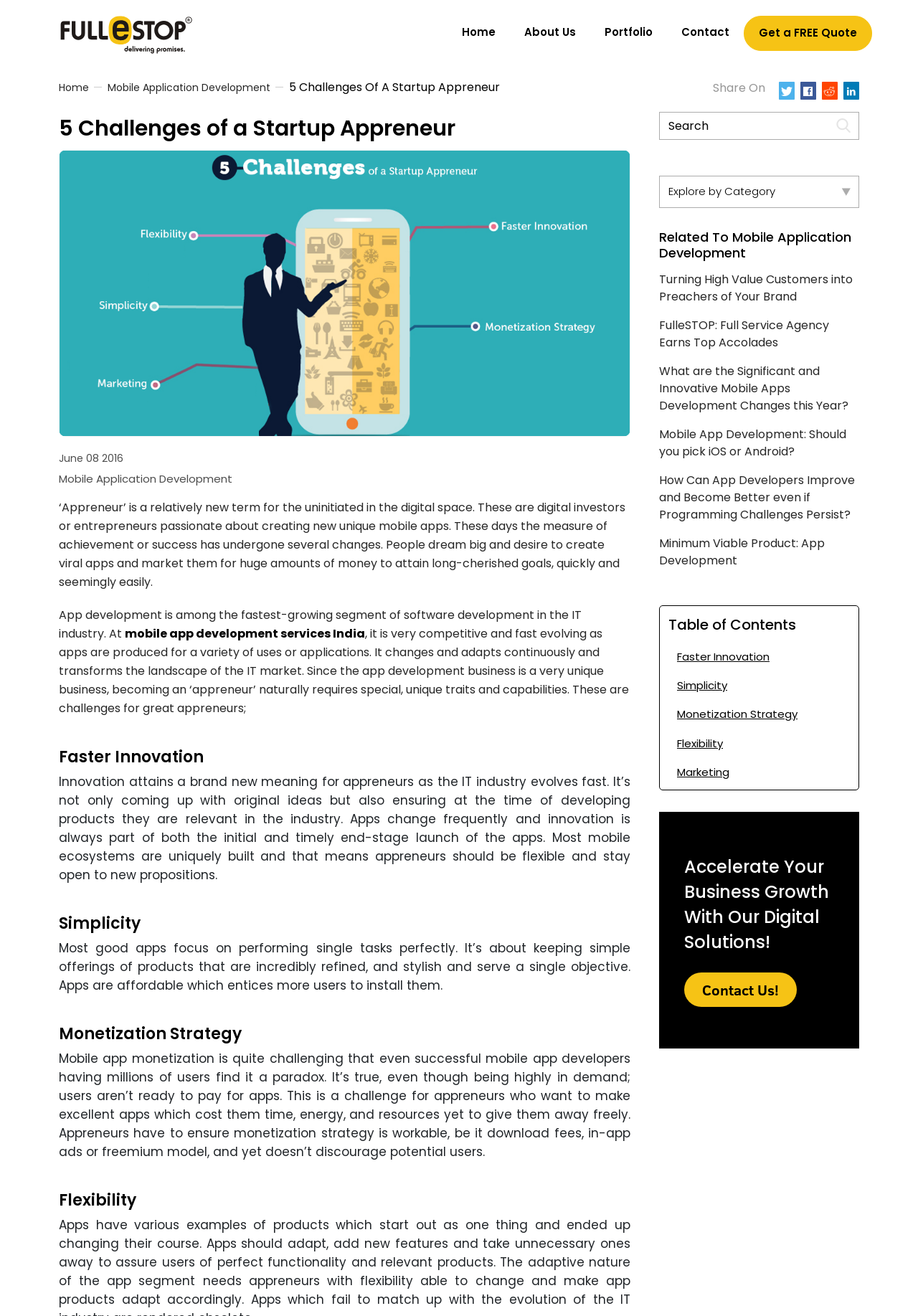Generate a comprehensive description of the webpage content.

This webpage is about the challenges faced by startup appreneurs, which are digital investors or entrepreneurs passionate about creating new unique mobile apps. At the top of the page, there is a logo and a navigation menu with links to "Home", "About Us", "Portfolio", "Contact", and "Get a FREE Quote". Below the navigation menu, there is a heading "5 Challenges of a Startup Appreneur" and a figure with an image related to the topic.

The main content of the page is divided into five sections, each with a heading: "Faster Innovation", "Simplicity", "Monetization Strategy", "Flexibility", and "Marketing". Each section has a brief description of the challenge and its implications for appreneurs. The text is accompanied by a few links to related topics, such as "Mobile Application Development" and "mobile app development services India".

On the right side of the page, there is a section with links to related articles, including "Turning High Value Customers into Preachers of Your Brand" and "What are the Significant and Innovative Mobile Apps Development Changes this Year?". There is also a search box and a combobox with a dropdown menu.

At the bottom of the page, there is a call-to-action heading "Accelerate Your Business Growth With Our Digital Solutions!" and a link to "Contact Us!". There are also social media links to share the content on Twitter, Facebook, and other platforms.